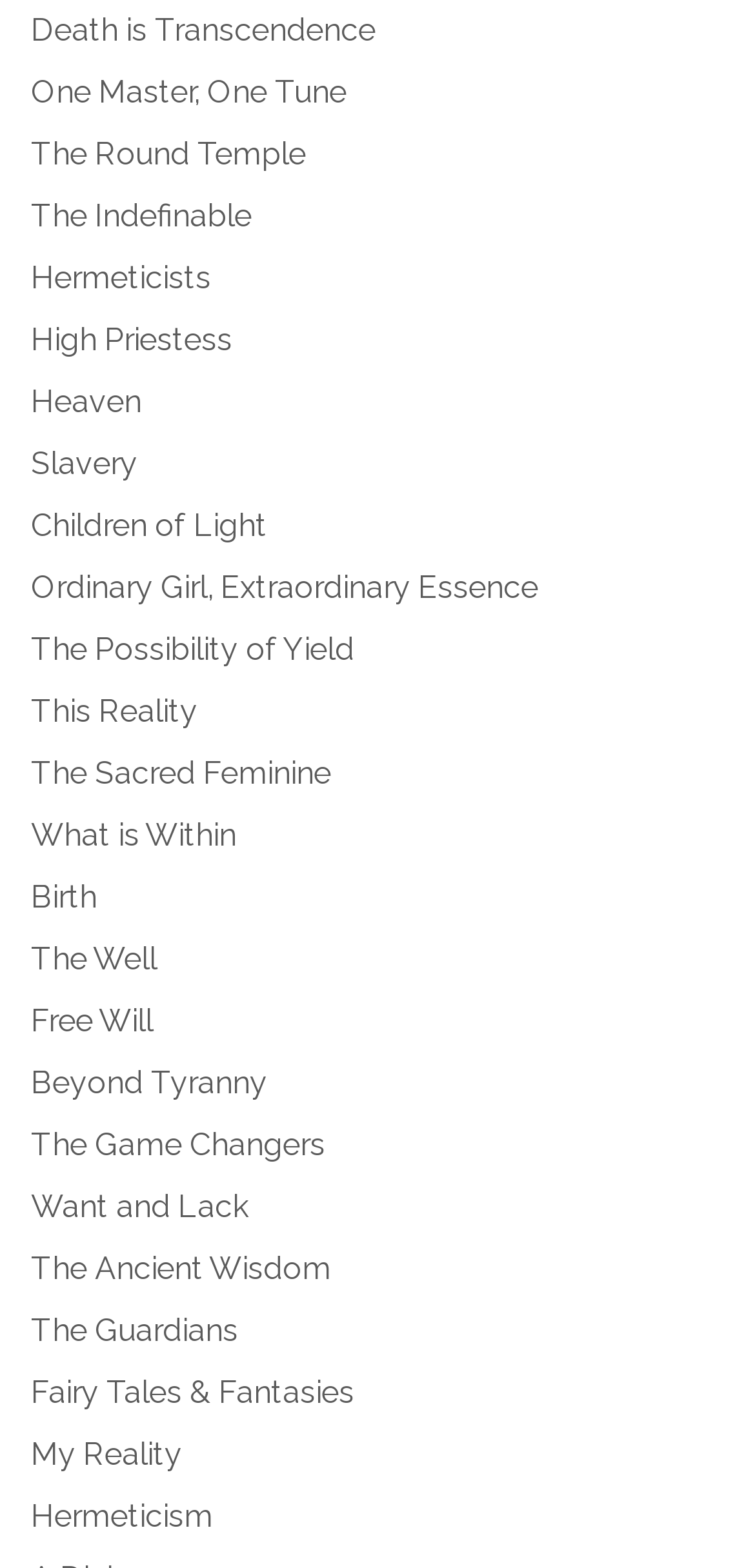Please answer the following query using a single word or phrase: 
What is the first link on the webpage?

Death is Transcendence